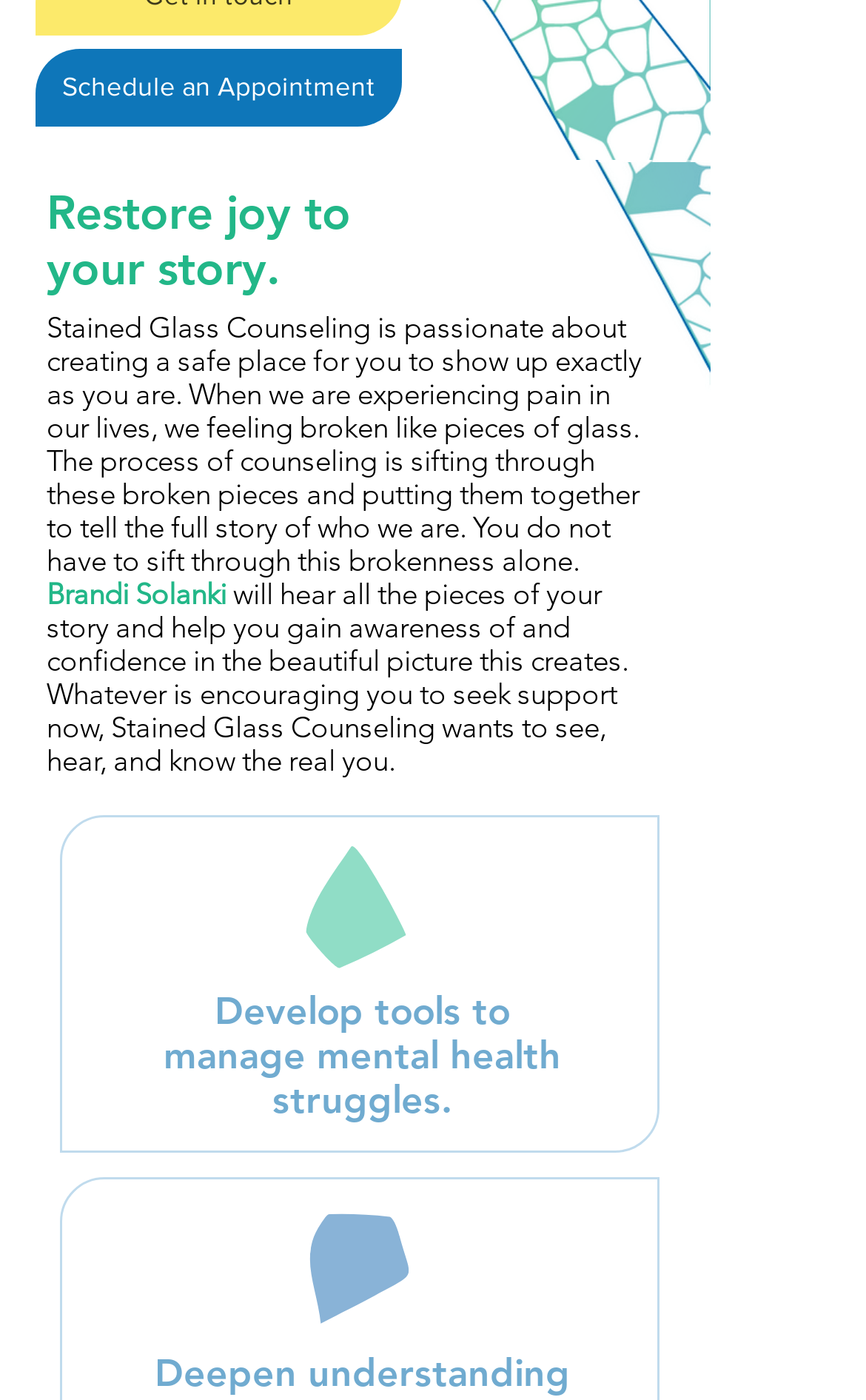Using the provided element description "Schedule an Appointment", determine the bounding box coordinates of the UI element.

[0.041, 0.035, 0.464, 0.09]